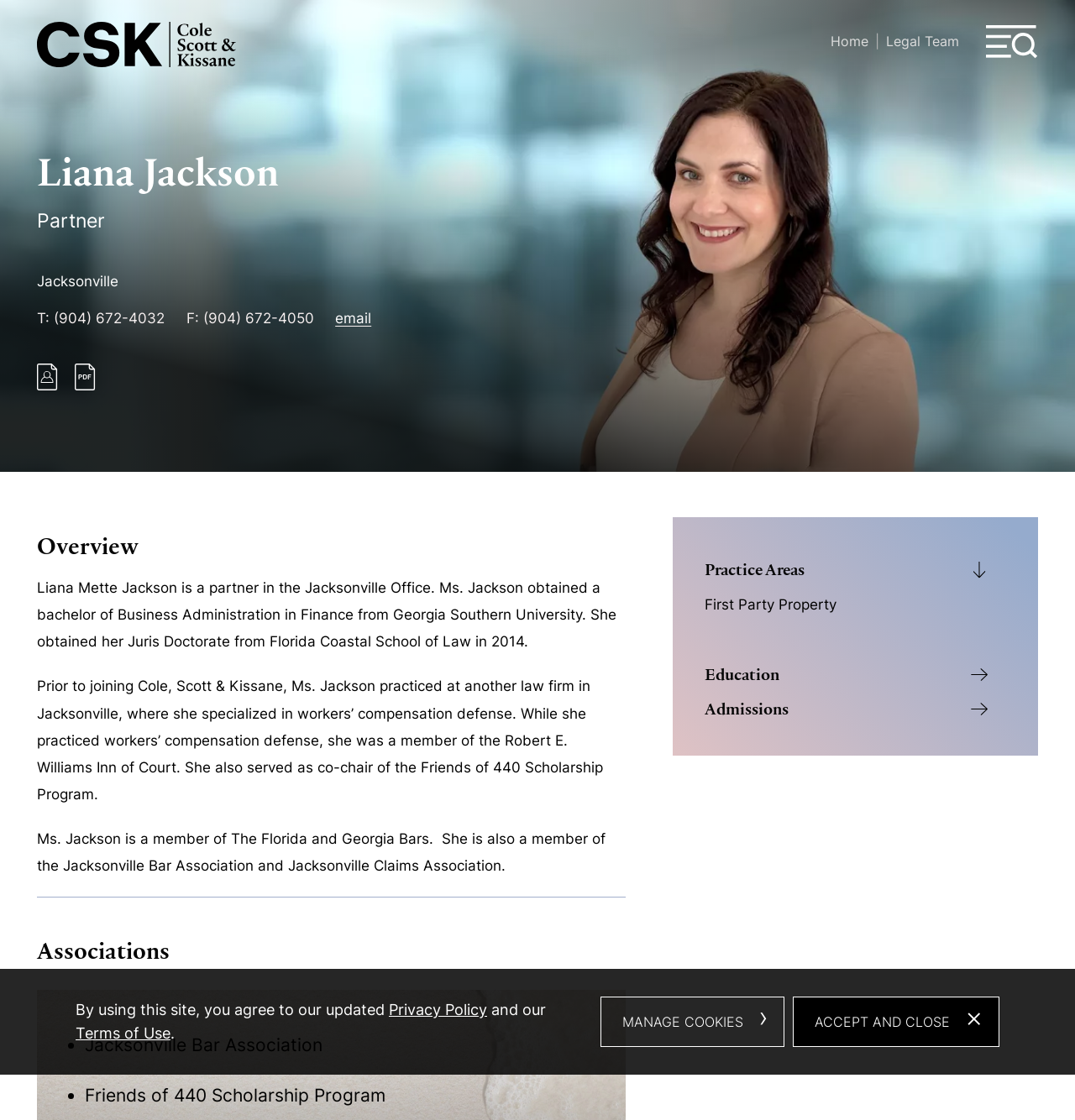Please determine the bounding box coordinates of the element's region to click for the following instruction: "Jump to Page".

[0.39, 0.004, 0.5, 0.035]